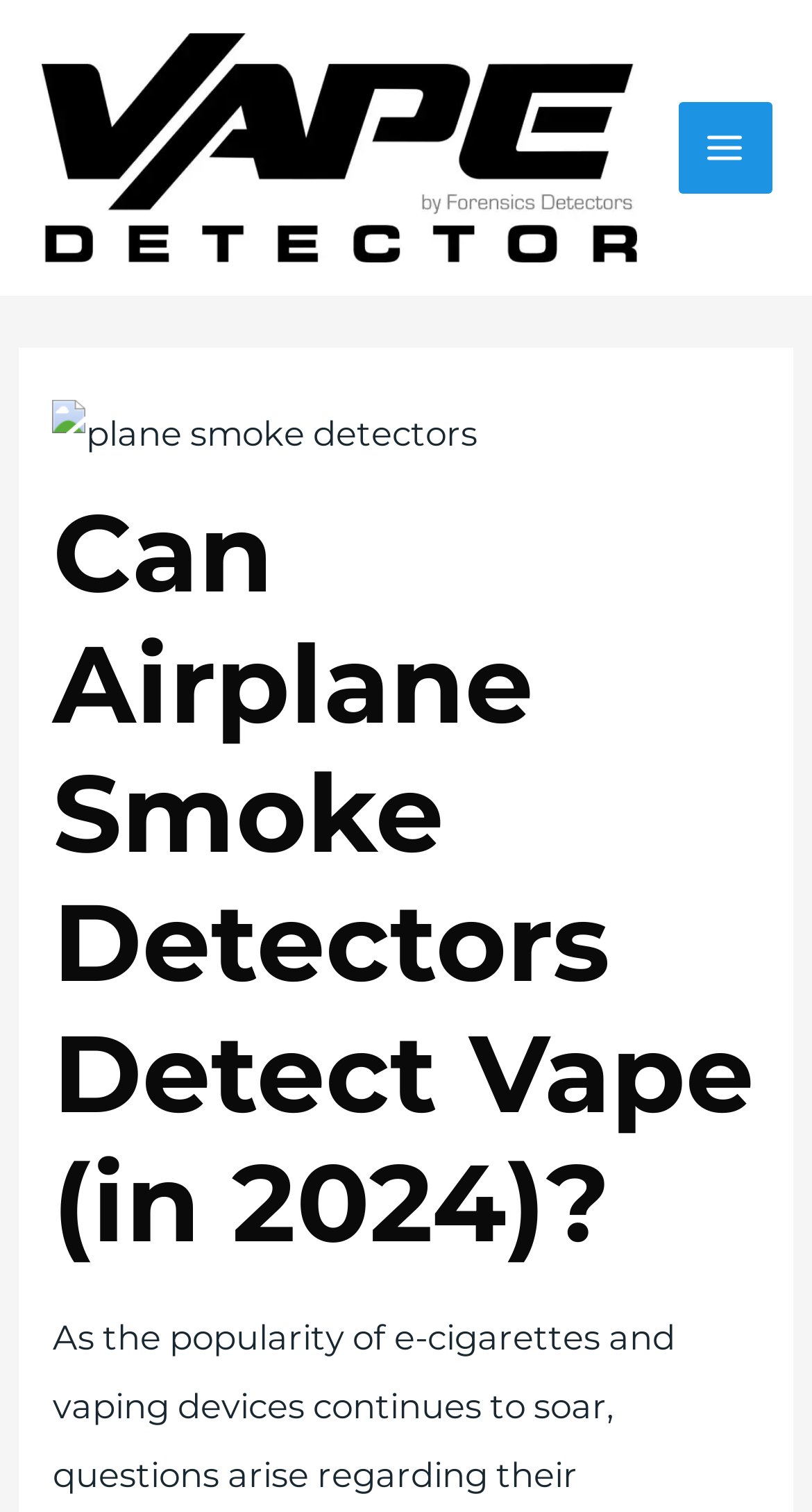Reply to the question with a brief word or phrase: How many sections are there in the main content area?

One